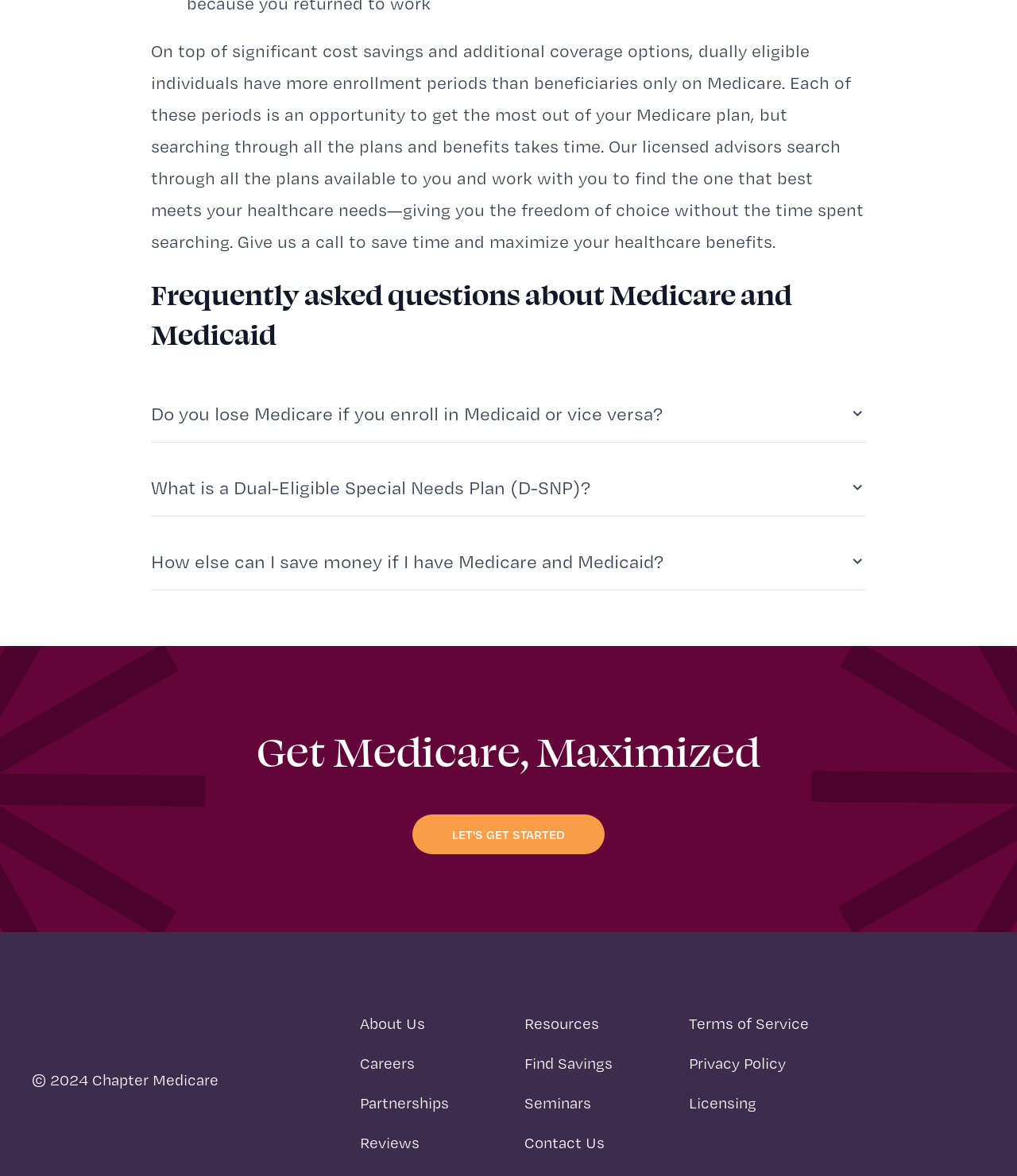Predict the bounding box coordinates for the UI element described as: "About Us". The coordinates should be four float numbers between 0 and 1, presented as [left, top, right, bottom].

[0.354, 0.861, 0.418, 0.878]